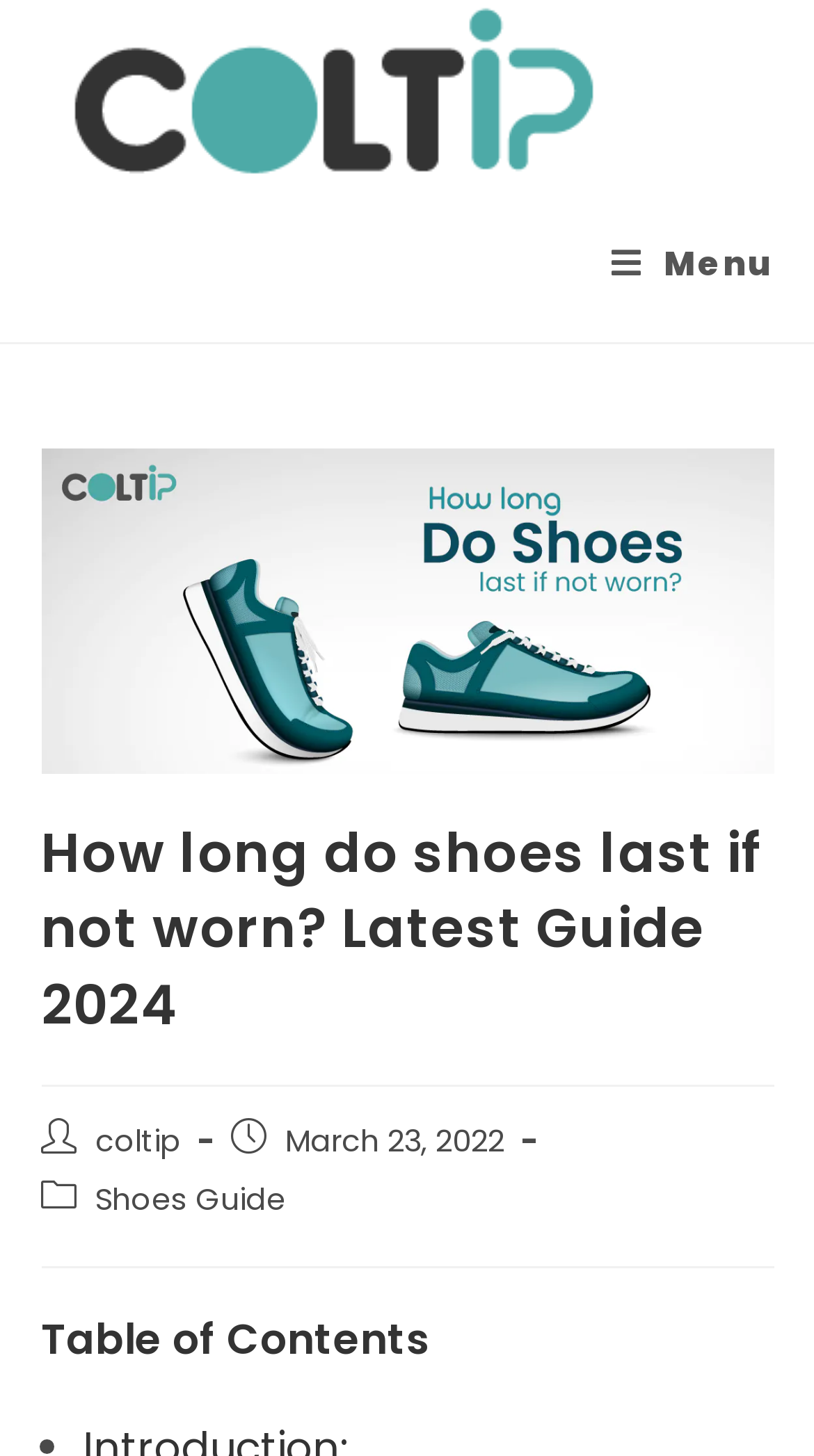What category is the post in?
Provide a detailed and extensive answer to the question.

I found the category information by looking at the section below the main heading, where I saw a 'Post category:' label followed by a link element with the text 'Shoes Guide'. This suggests that the post is categorized under 'Shoes Guide'.